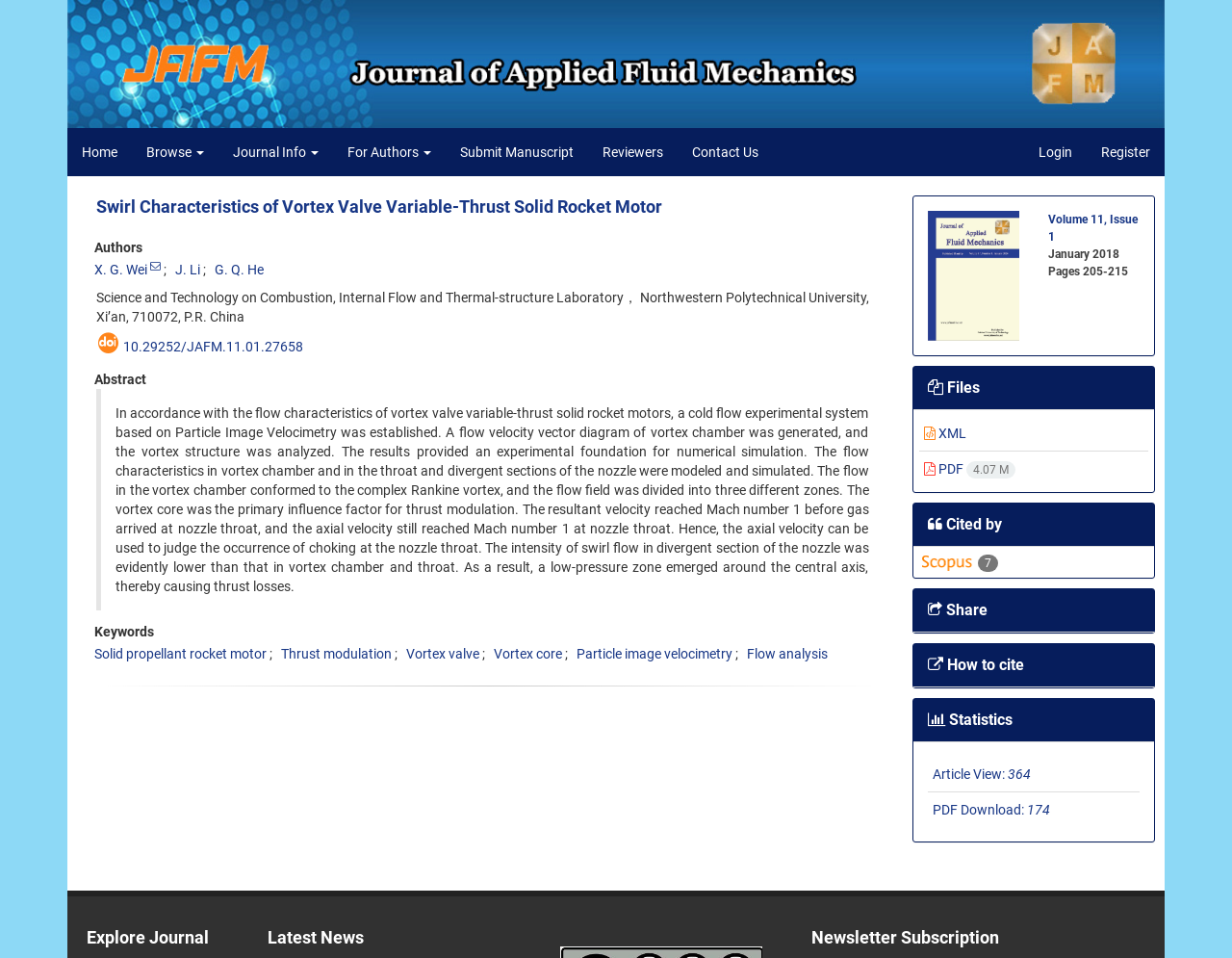Please find and provide the title of the webpage.

Swirl Characteristics of Vortex Valve Variable-Thrust Solid Rocket Motor